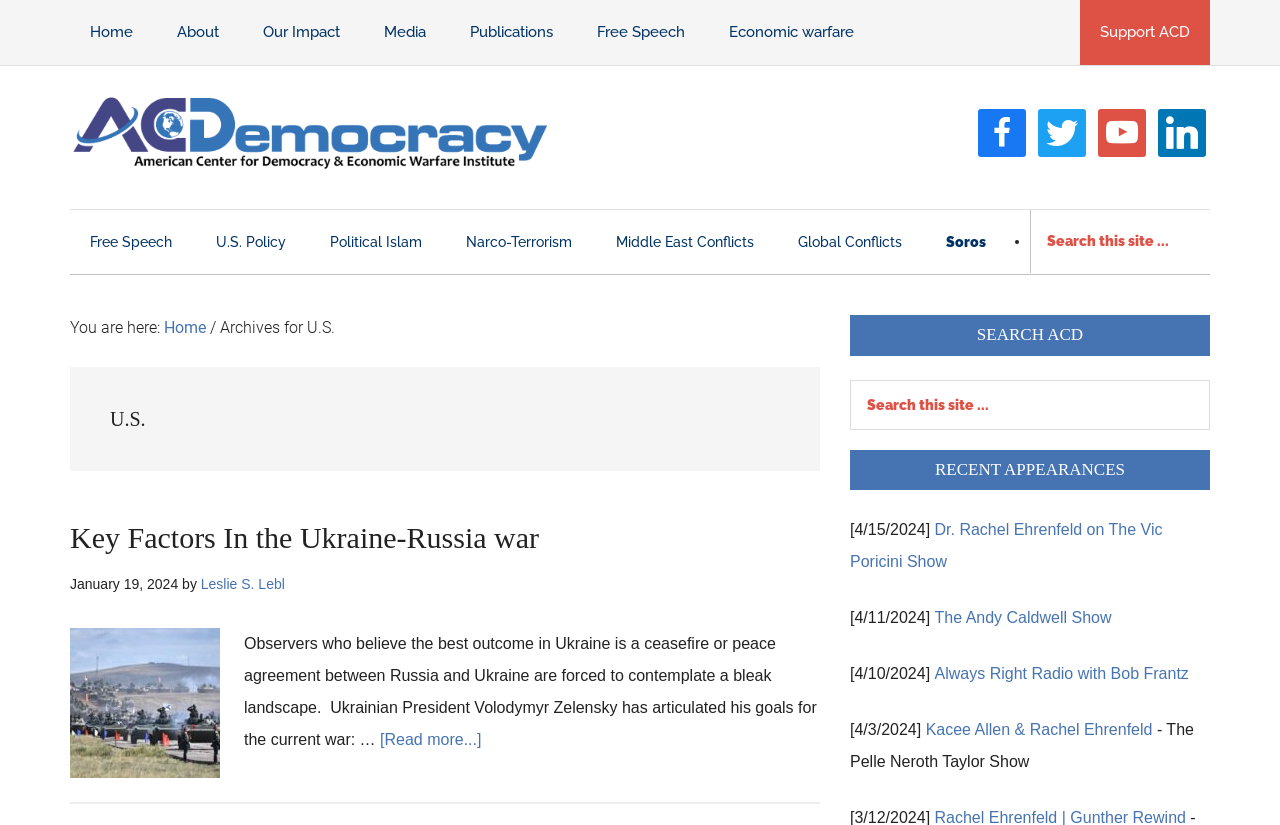What is the title of the latest article?
Please provide a comprehensive answer based on the visual information in the image.

The latest article is located in the main content area of the webpage, and its title is 'Key Factors In the Ukraine-Russia war', which is also a link.